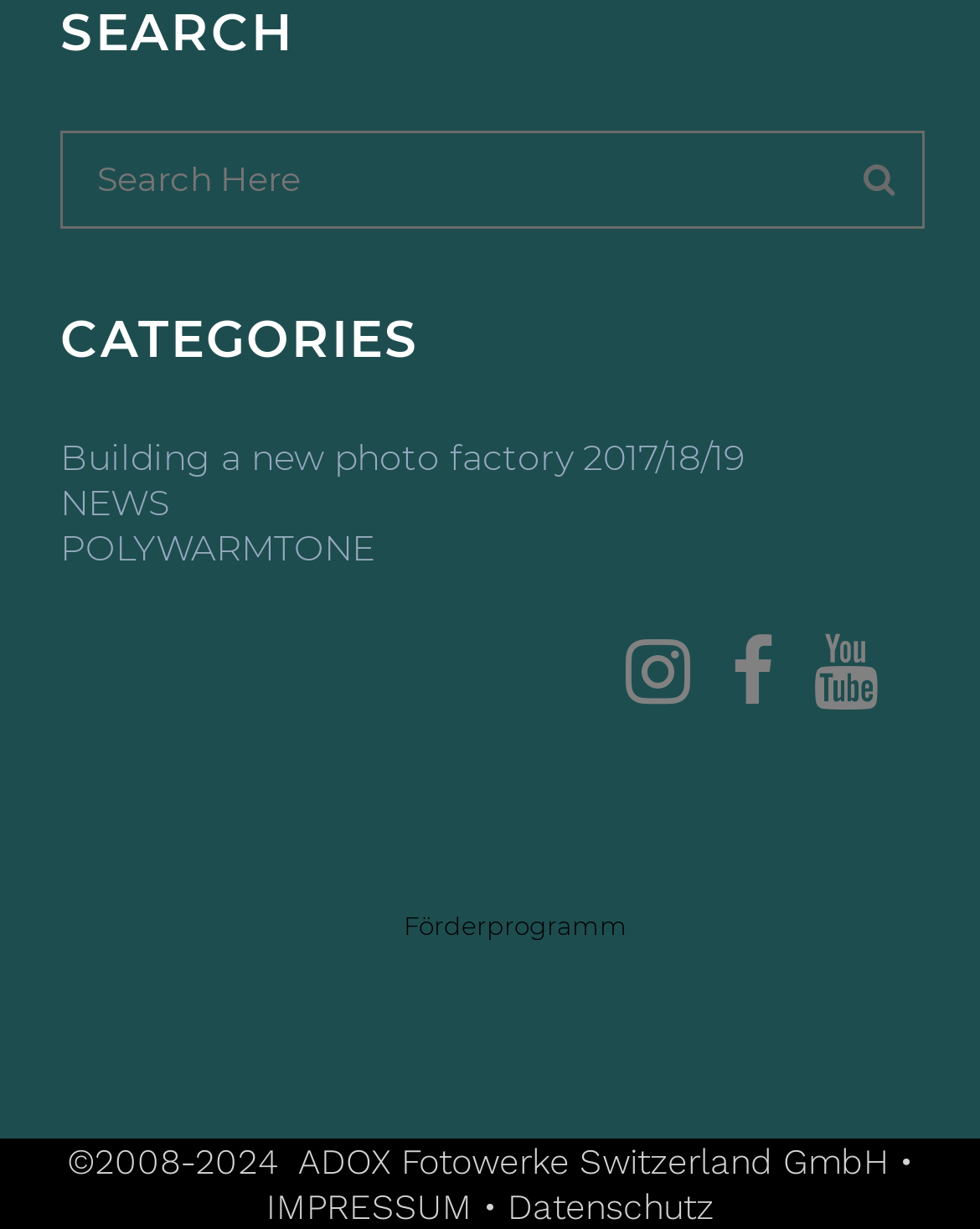Answer the question using only a single word or phrase: 
What is the category heading?

CATEGORIES